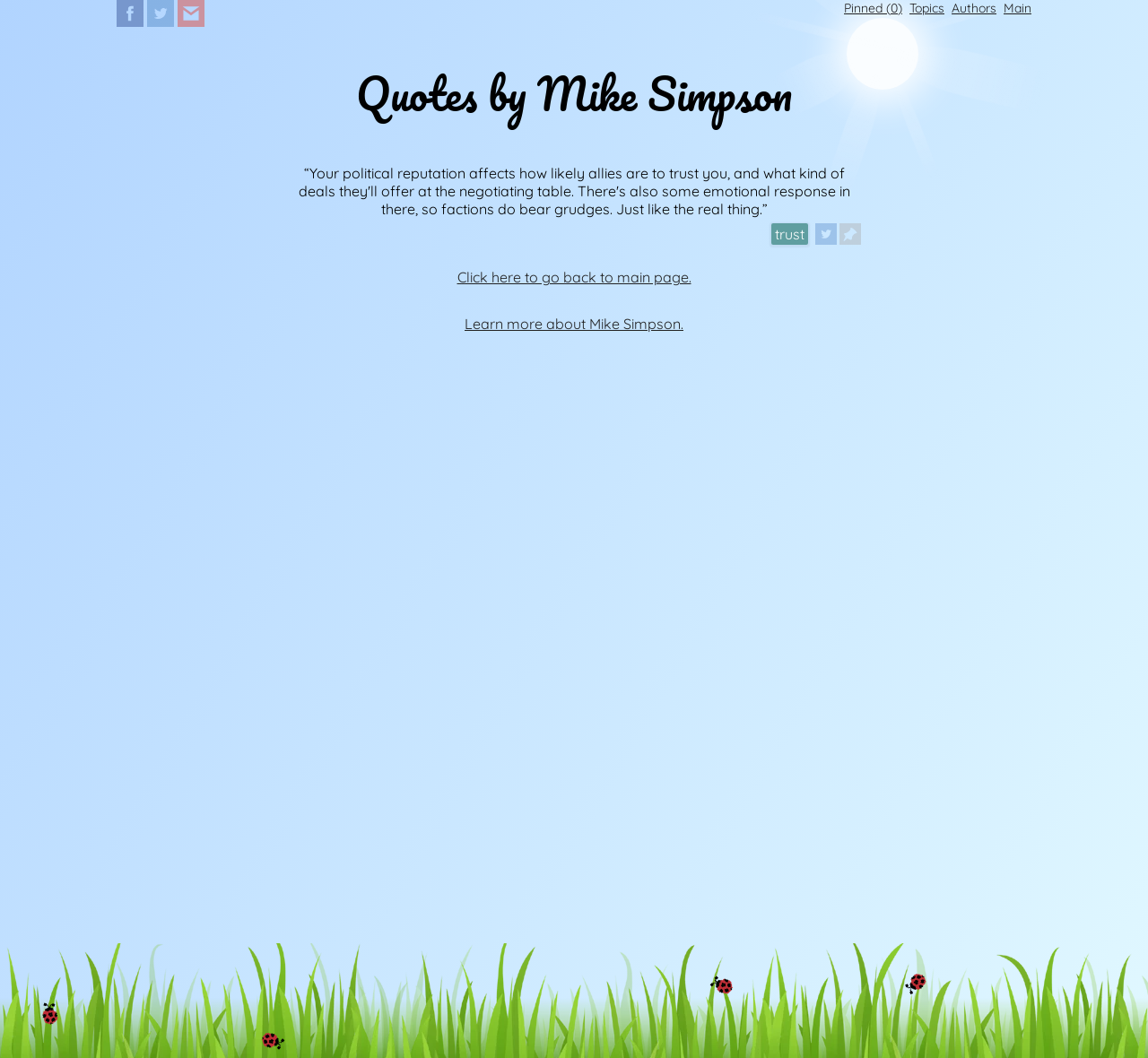Locate the bounding box coordinates of the clickable element to fulfill the following instruction: "Learn more about Mike Simpson". Provide the coordinates as four float numbers between 0 and 1 in the format [left, top, right, bottom].

[0.405, 0.297, 0.595, 0.314]